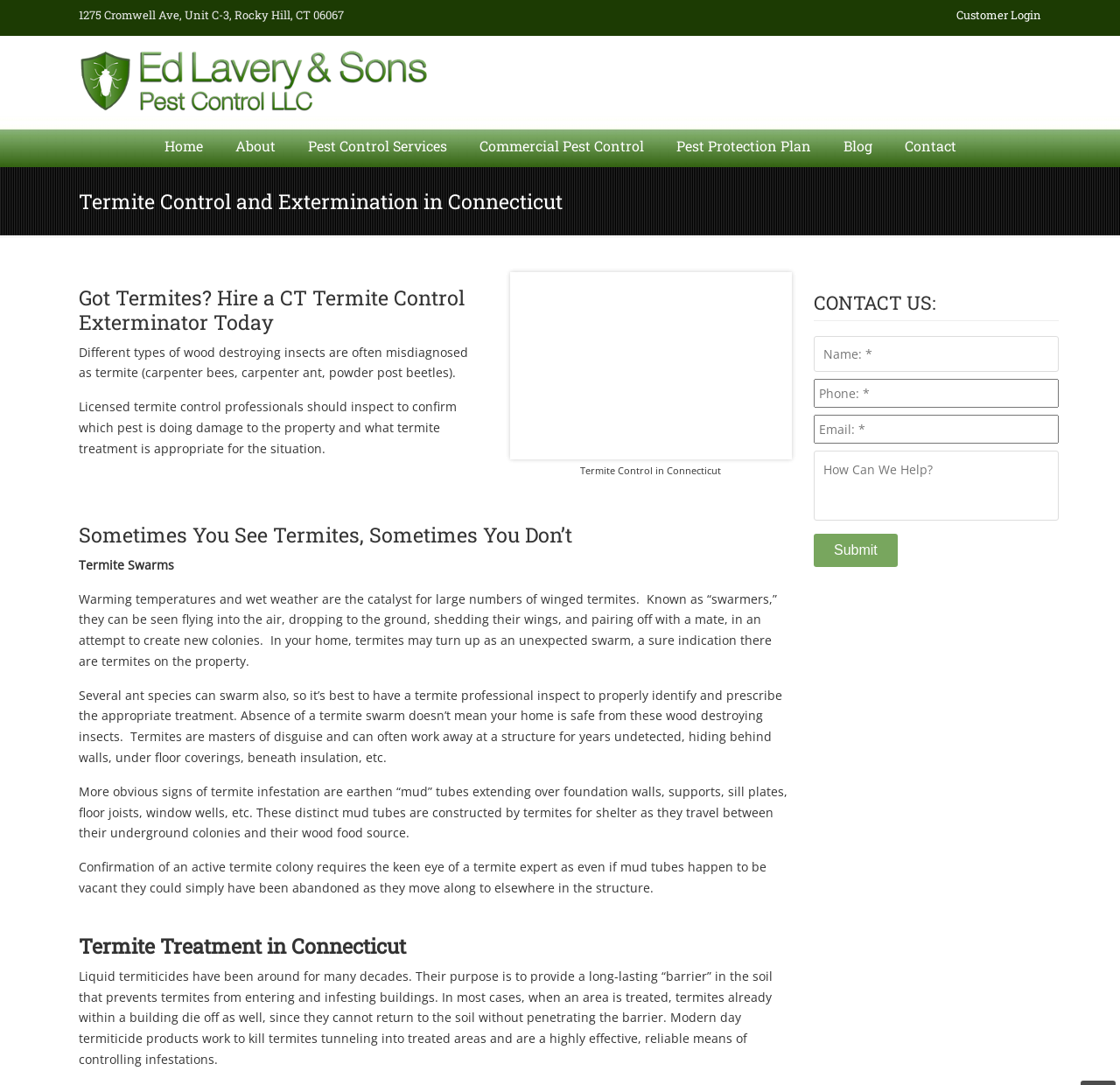What is the function of the 'Submit' button?
From the screenshot, provide a brief answer in one word or phrase.

To submit a form